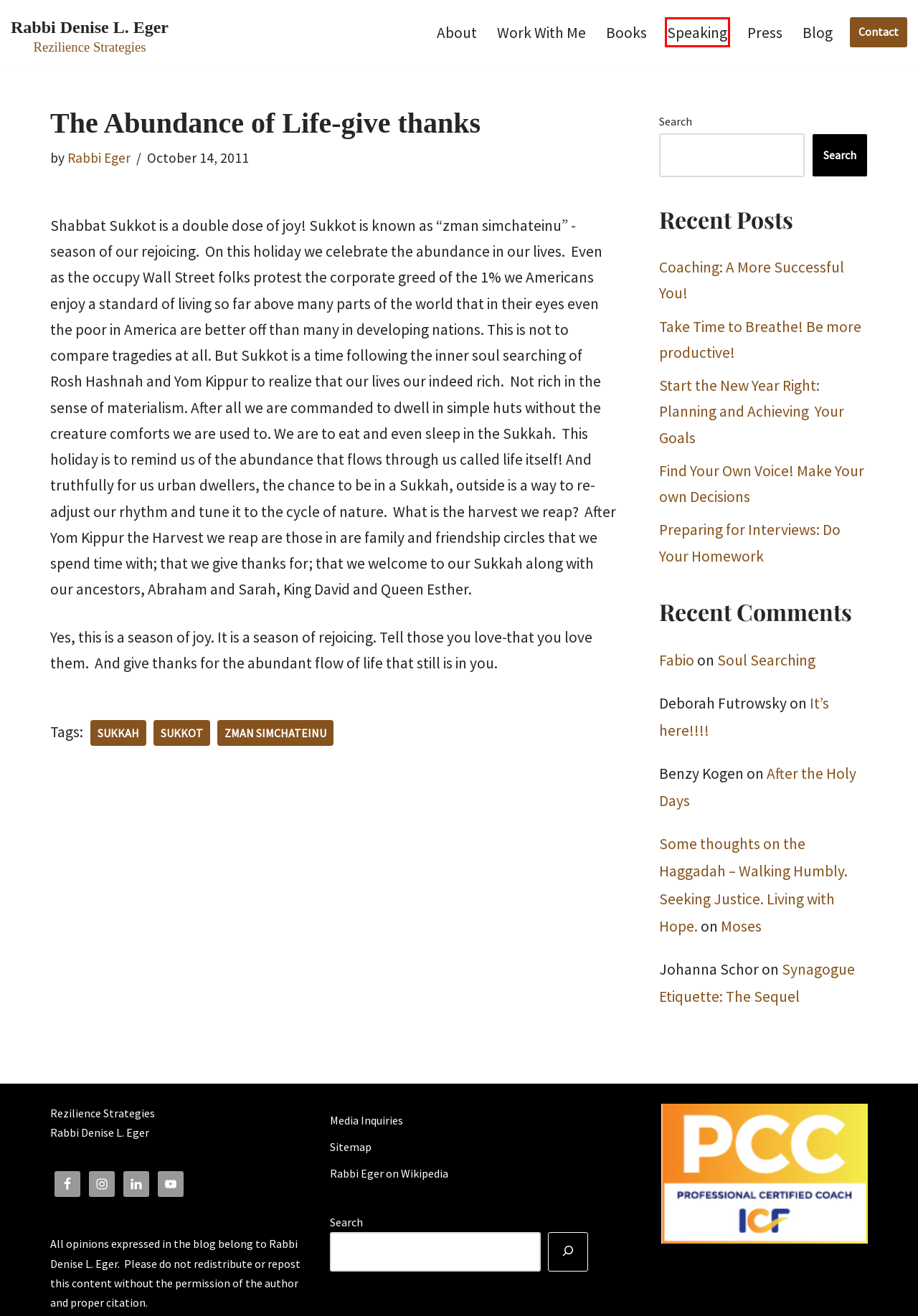You have a screenshot of a webpage, and a red bounding box highlights an element. Select the webpage description that best fits the new page after clicking the element within the bounding box. Options are:
A. Press - Rabbi Denise L. Eger
B. Moses - Rabbi Denise L. Eger
C. Preparing for Interviews: Do Your Homework - Rabbi Denise L. Eger
D. Find Your Own Voice! Make Your own Decisions - Rabbi Denise L. Eger
E. About - Rabbi Denise L. Eger
F. Speaking - Rabbi Denise L. Eger
G. Media Request - Rabbi Denise L. Eger
H. Soul Searching - Rabbi Denise L. Eger

F